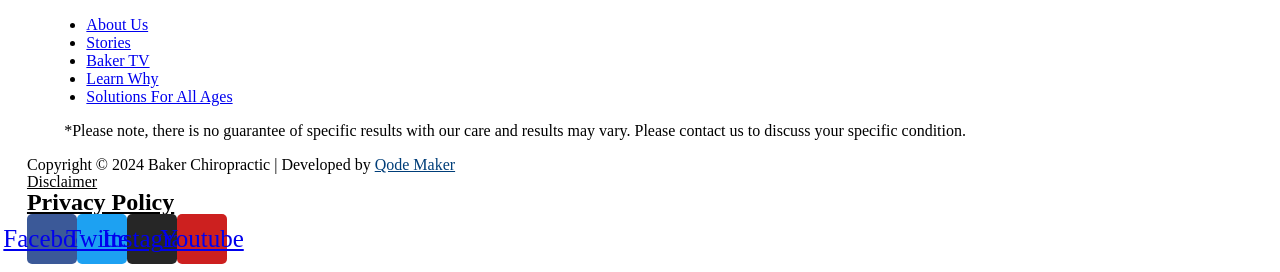Please predict the bounding box coordinates of the element's region where a click is necessary to complete the following instruction: "View Disclaimer". The coordinates should be represented by four float numbers between 0 and 1, i.e., [left, top, right, bottom].

[0.021, 0.636, 0.076, 0.698]